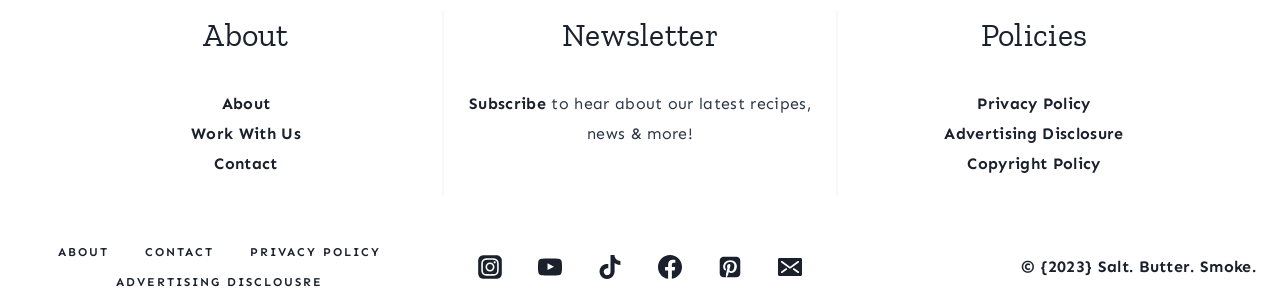Pinpoint the bounding box coordinates of the element to be clicked to execute the instruction: "Subscribe to the newsletter".

[0.366, 0.304, 0.427, 0.366]